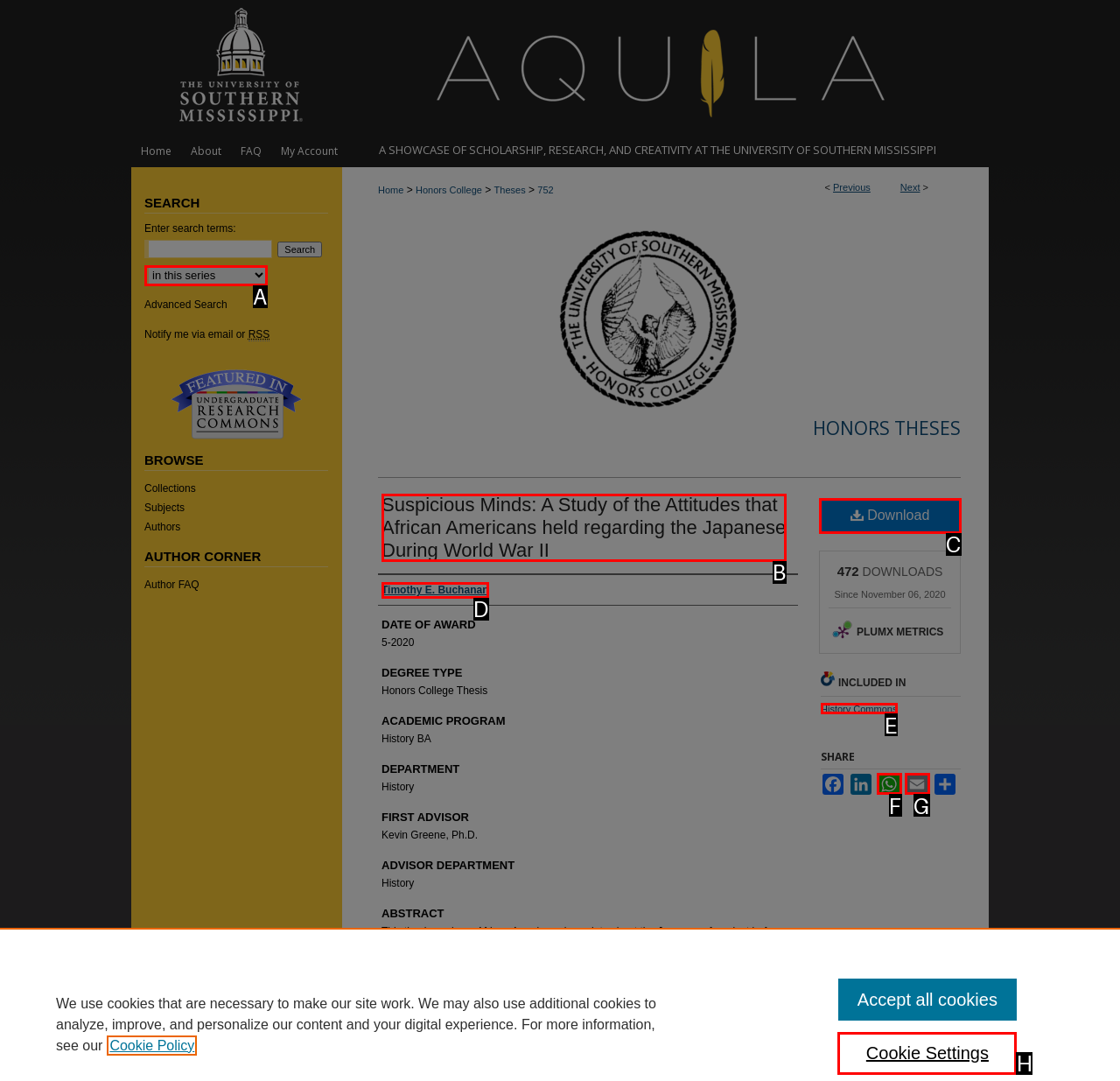Select the HTML element that matches the description: History Commons. Provide the letter of the chosen option as your answer.

E